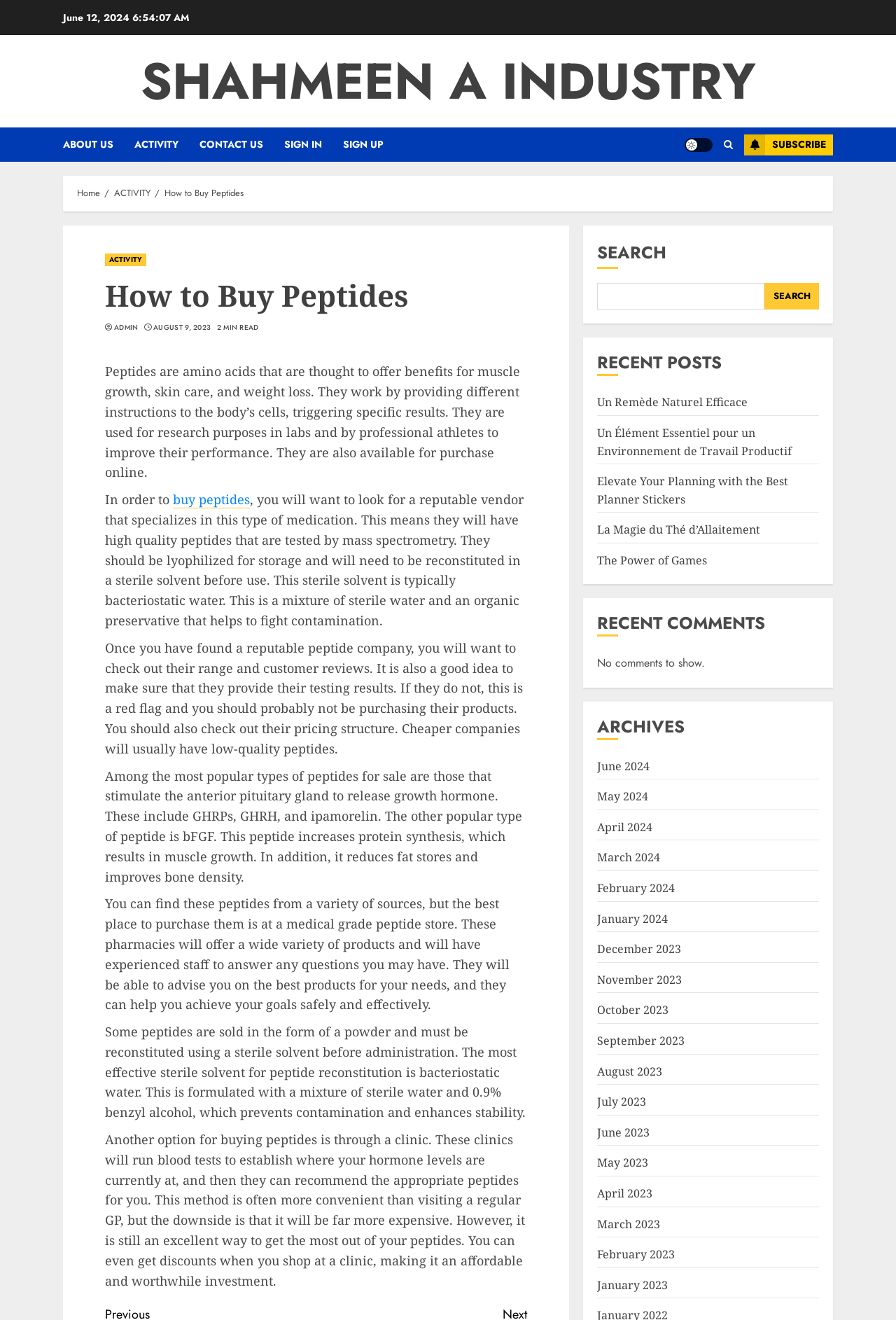Using the provided element description "How to Buy Peptides", determine the bounding box coordinates of the UI element.

[0.184, 0.141, 0.272, 0.152]